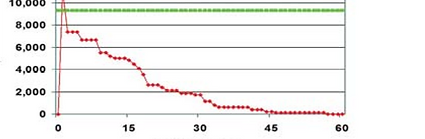Elaborate on the various elements present in the image.

The image depicts a line graph illustrating data trends over a time period of 60 seconds. The vertical axis represents a numerical scale, likely indicating the quantity or impact of a variable, with the maximum value reaching 10,000. The graph features a significant and rapid decline in values, beginning with a peak near the start and tapering off as time progresses. Red dots trace the downward trajectory, demonstrating a steady decrease in the measured variable, which possibly could relate to evacuation dynamics or crowd behavior analysis, reflective of the project's context at Canary Wharf. The horizontal axis marks time intervals, reinforcing the urgency and progression of the situation under study. A green highlighted area at the top may indicate a threshold or reference point for comparison. Overall, this graph visually communicates critical insights into the dynamics of crowd behavior and emergency response scenarios.